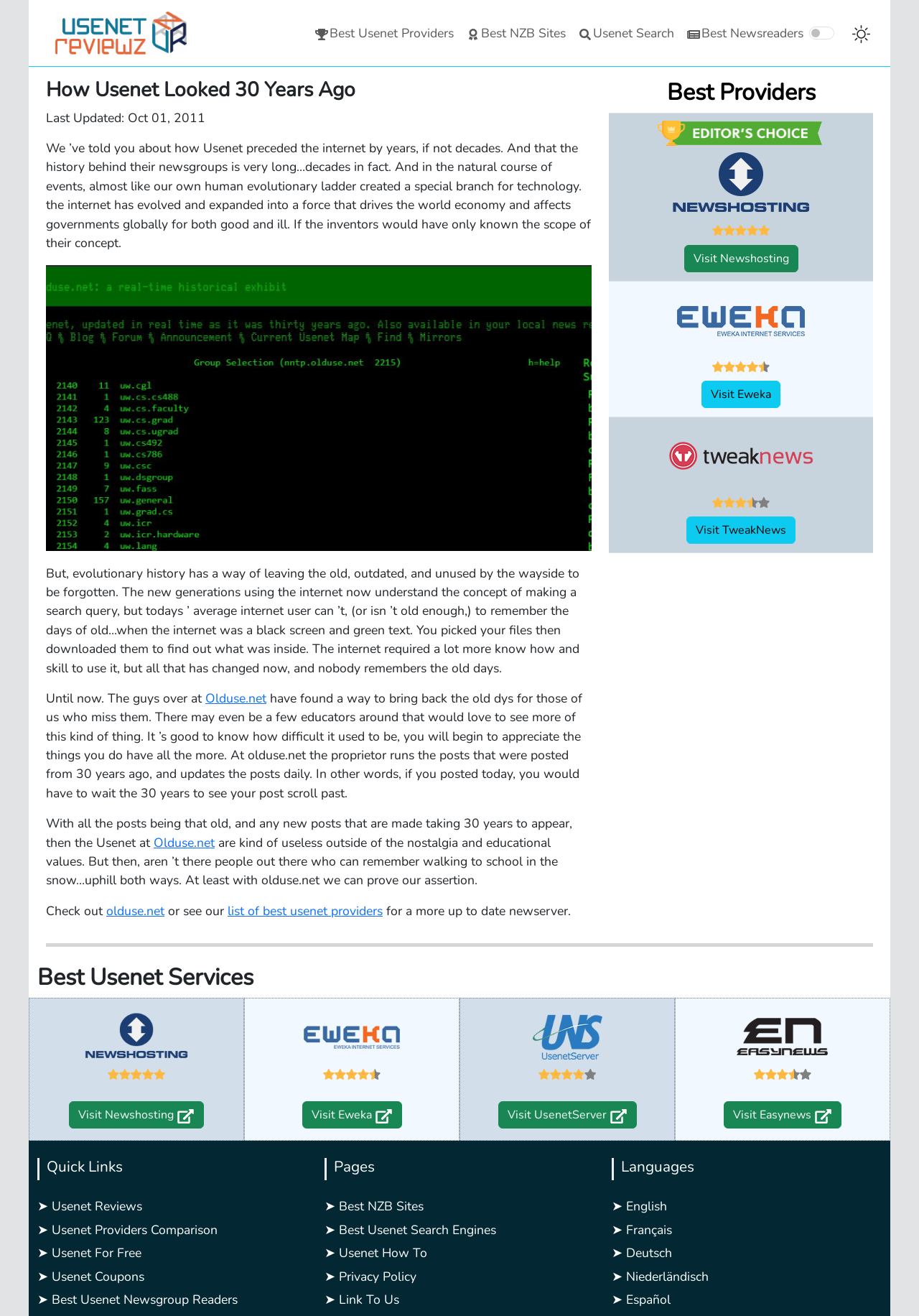What is the purpose of Olduse.net?
Ensure your answer is thorough and detailed.

I read the article and found the text that mentions Olduse.net, which states that it is useful for nostalgia and educational values, allowing users to experience how Usenet looked 30 years ago.